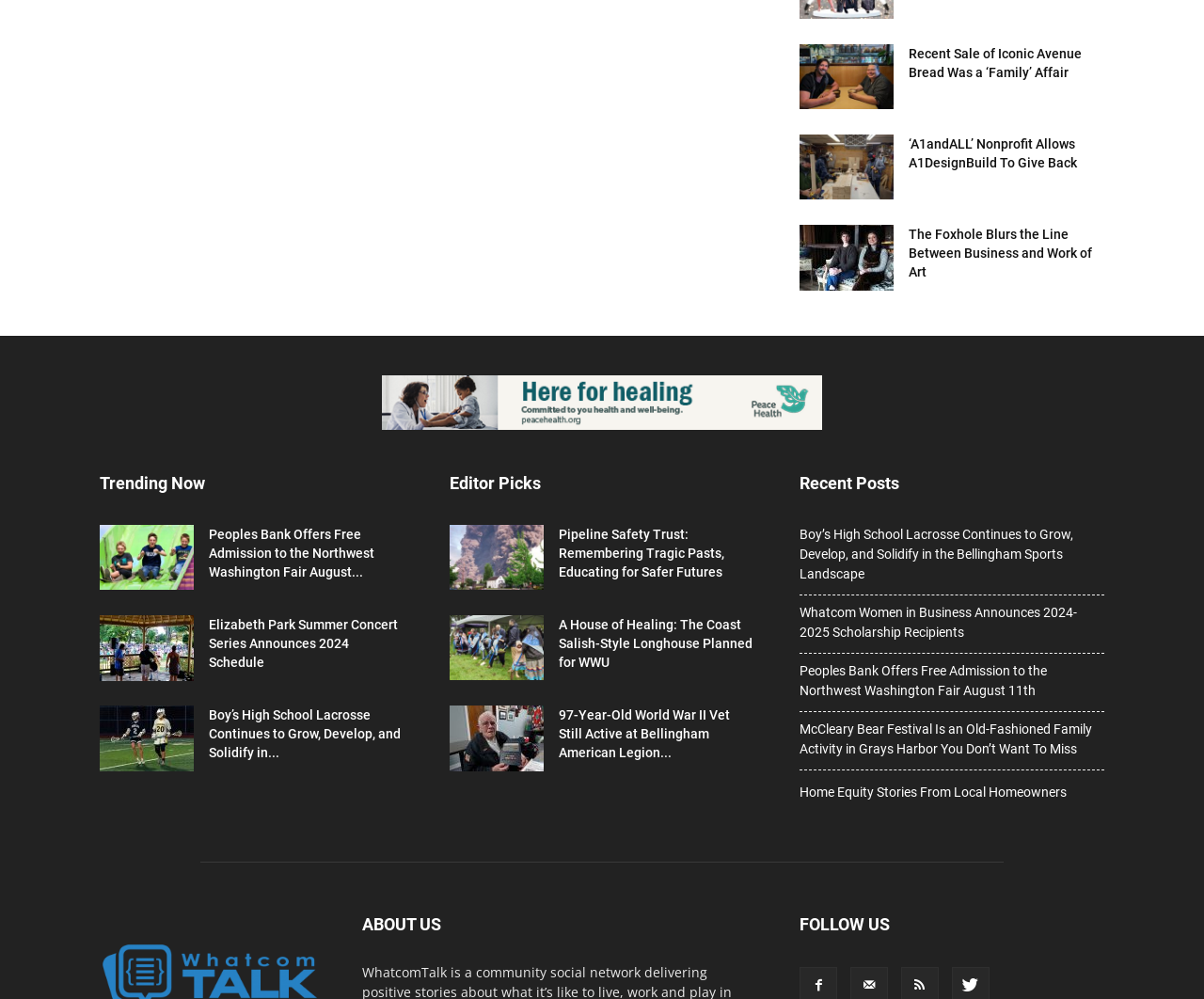Respond to the question below with a single word or phrase:
How many links are listed under 'Recent Posts'?

5